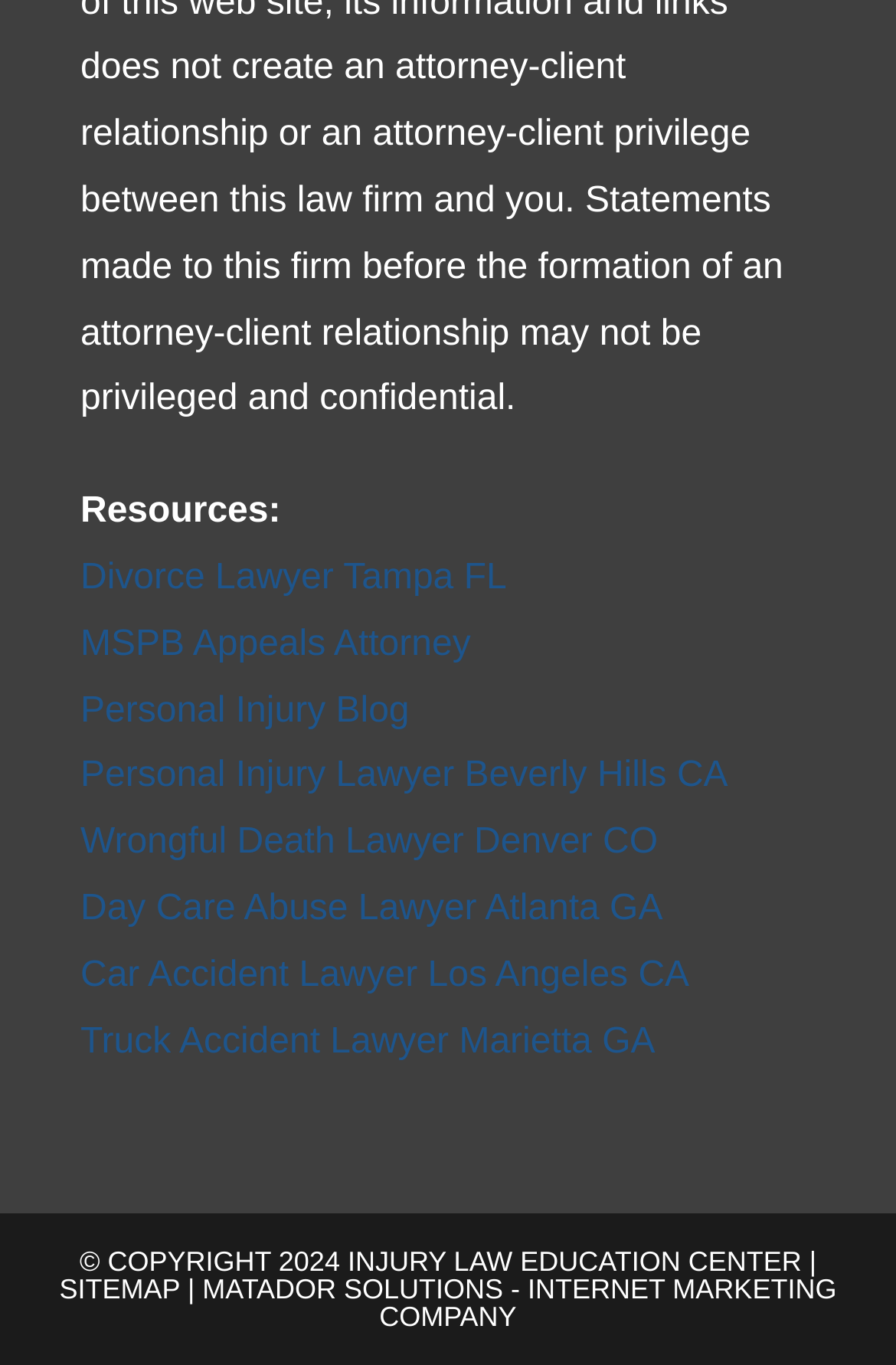What is the copyright year of this webpage?
Examine the image and give a concise answer in one word or a short phrase.

2024